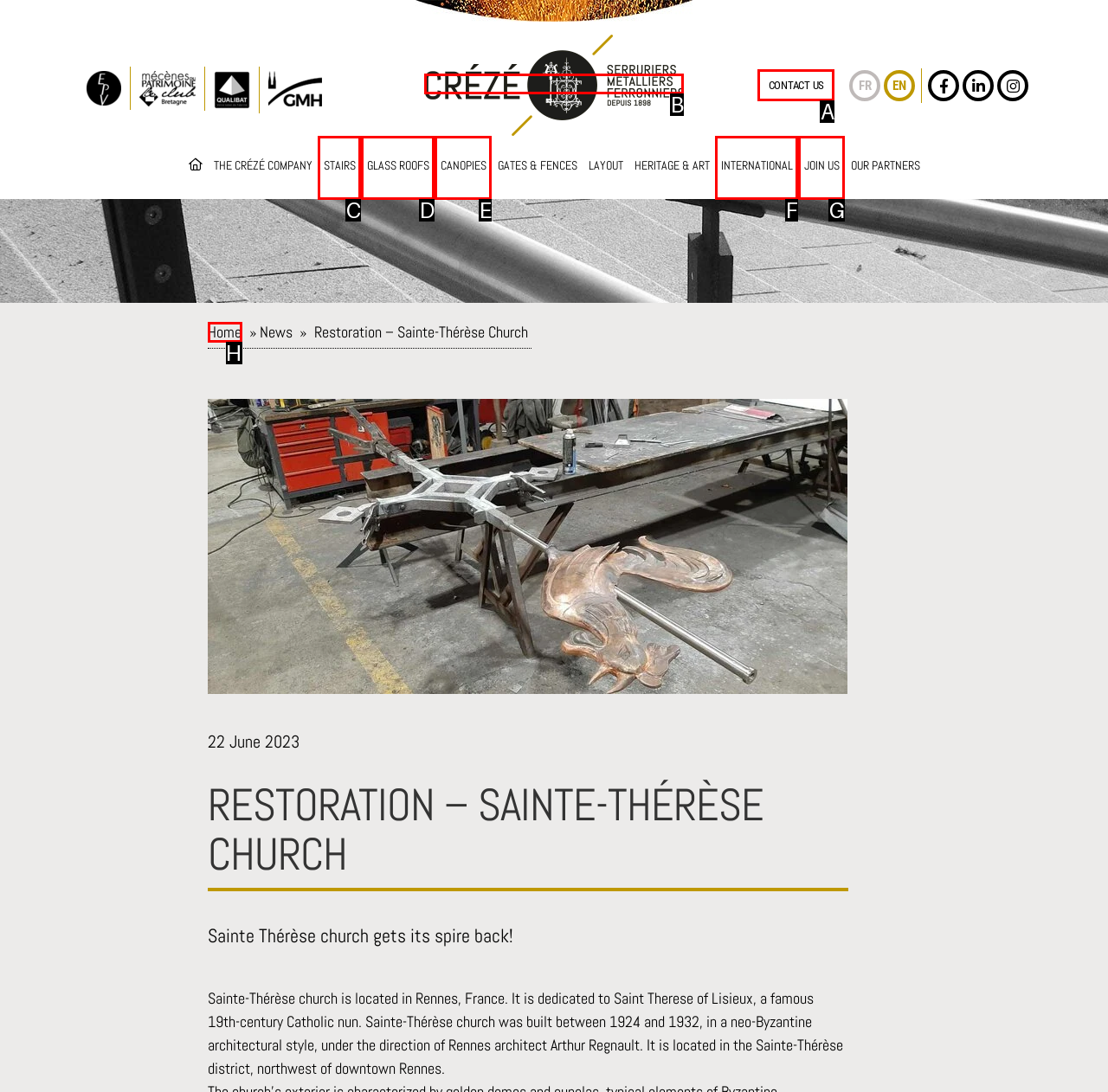Choose the correct UI element to click for this task: Click the CONTACT US button Answer using the letter from the given choices.

A